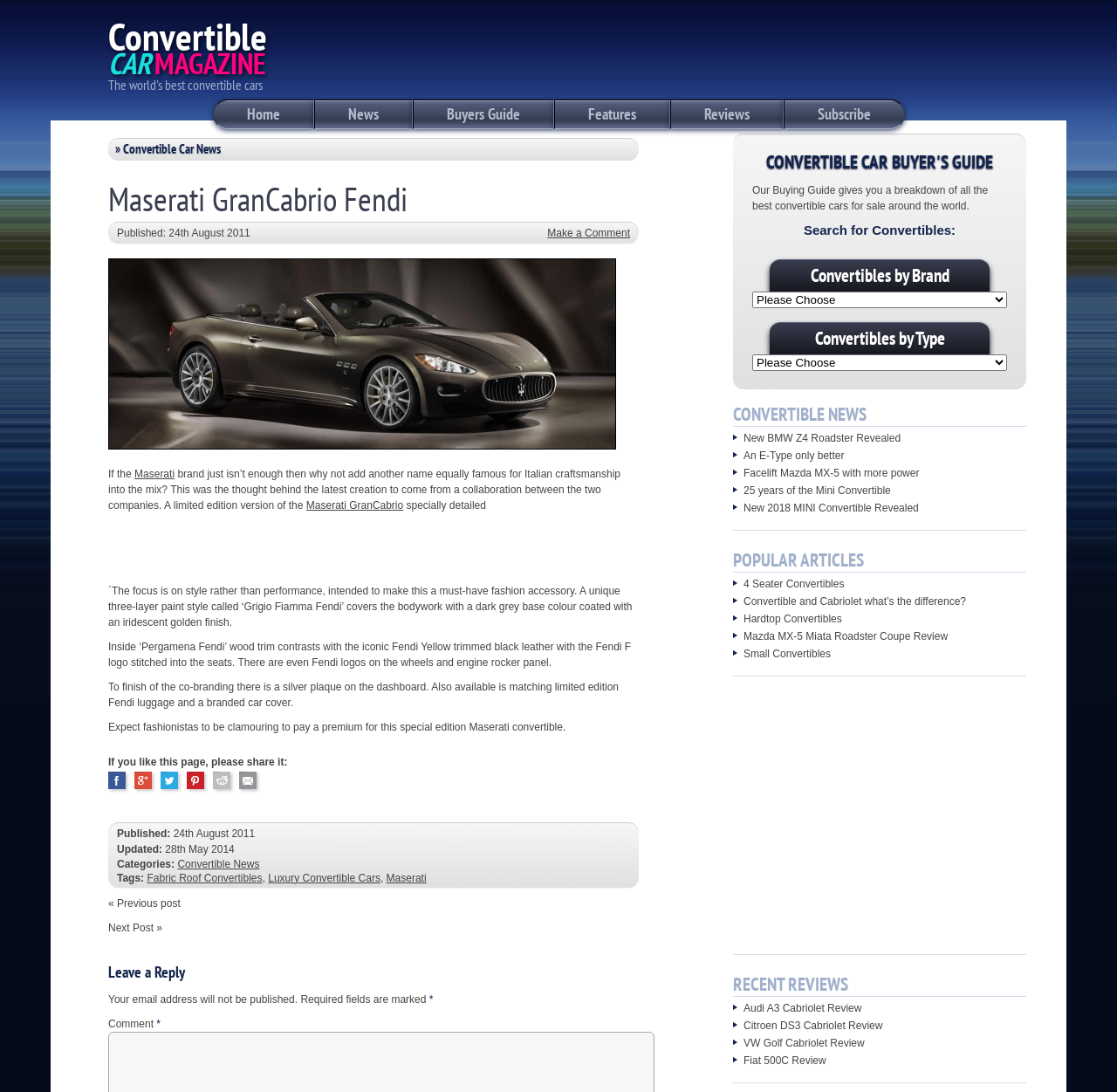Generate the text content of the main heading of the webpage.

Maserati GranCabrio Fendi